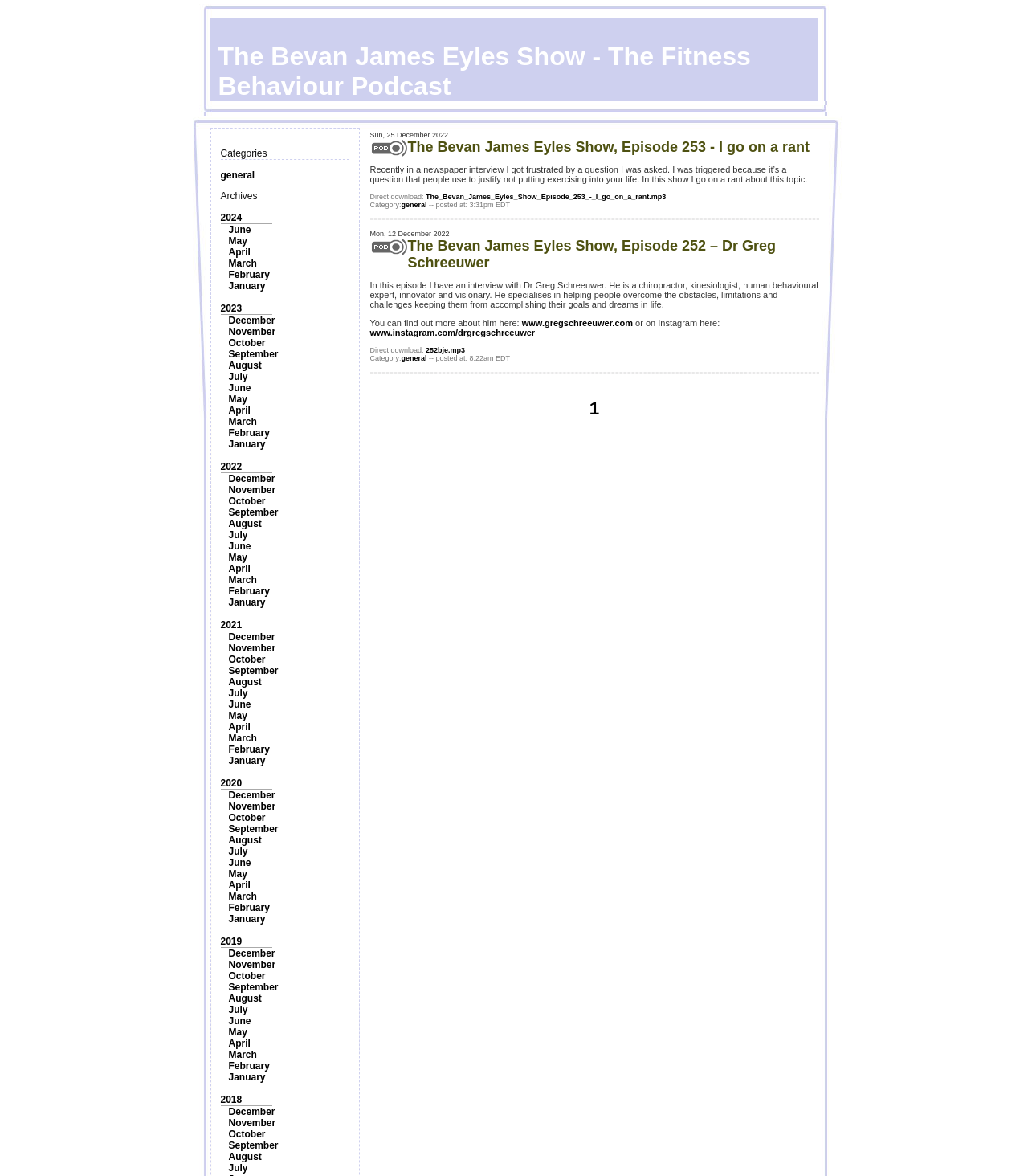Find the bounding box of the UI element described as follows: "March".

[0.222, 0.488, 0.25, 0.498]